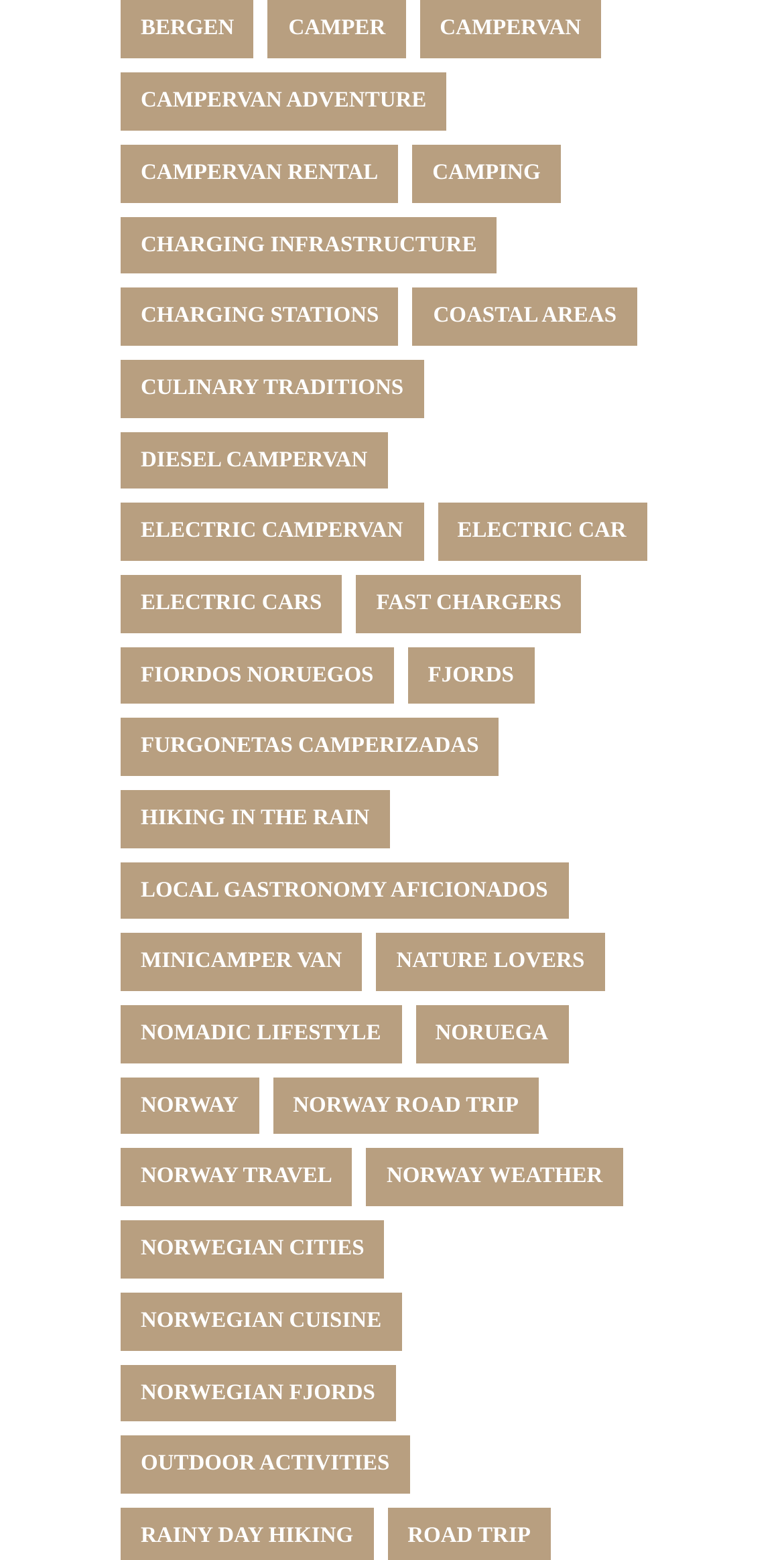Reply to the question below using a single word or brief phrase:
Are there any links related to food?

Yes